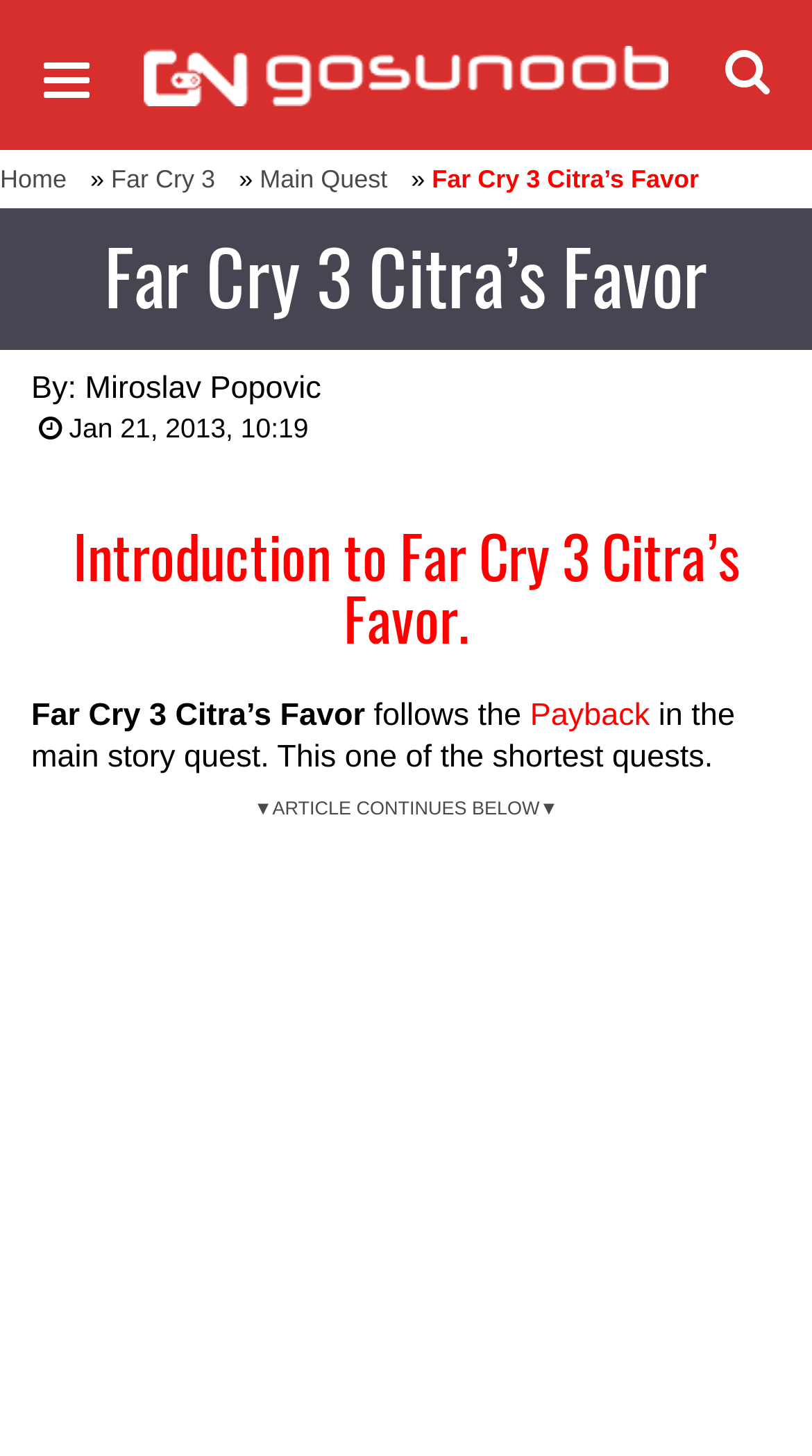Find the main header of the webpage and produce its text content.

Far Cry 3 Citra’s Favor